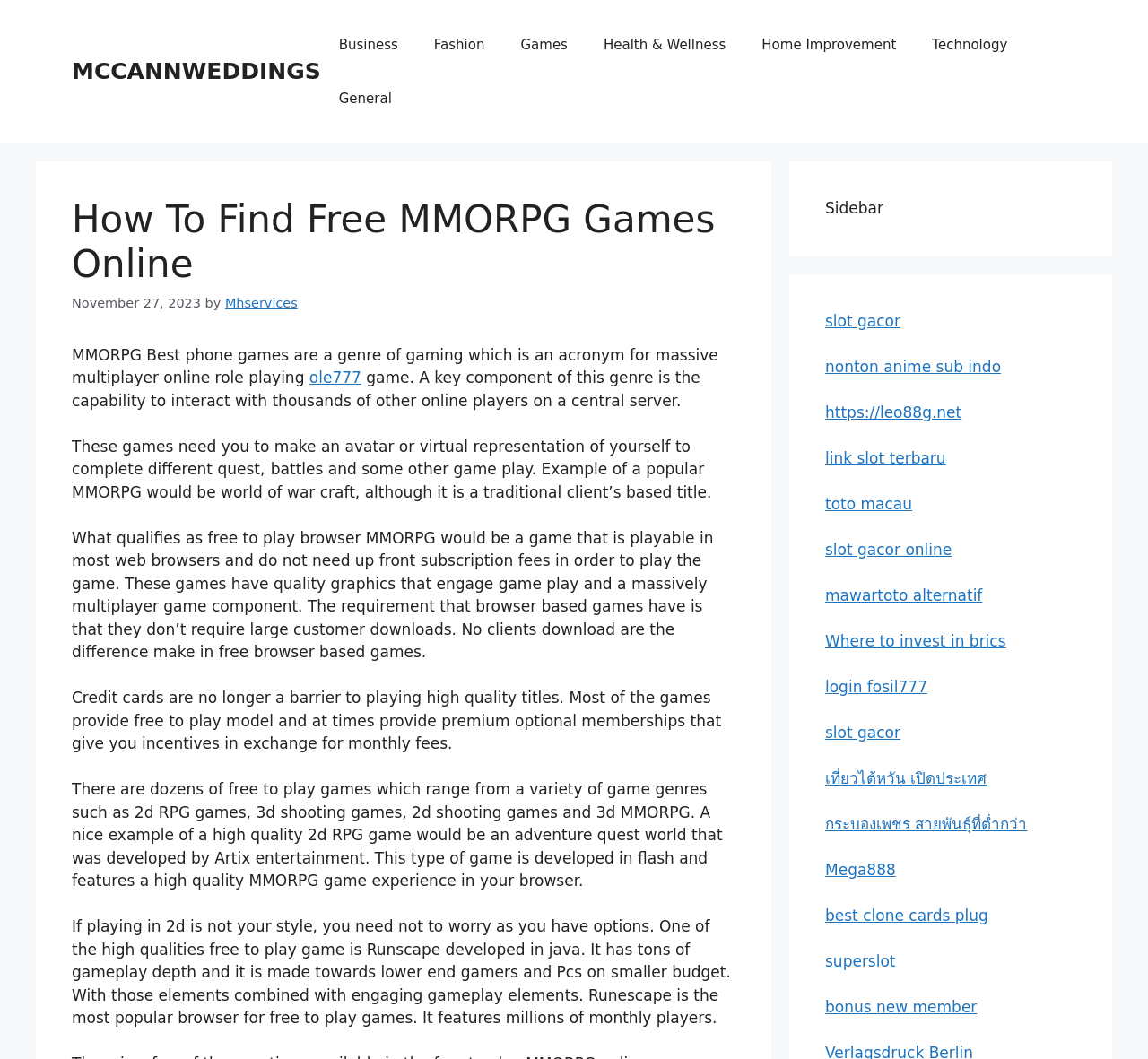Please provide the bounding box coordinates in the format (top-left x, top-left y, bottom-right x, bottom-right y). Remember, all values are floating point numbers between 0 and 1. What is the bounding box coordinate of the region described as: Where to invest in brics

[0.719, 0.597, 0.876, 0.613]